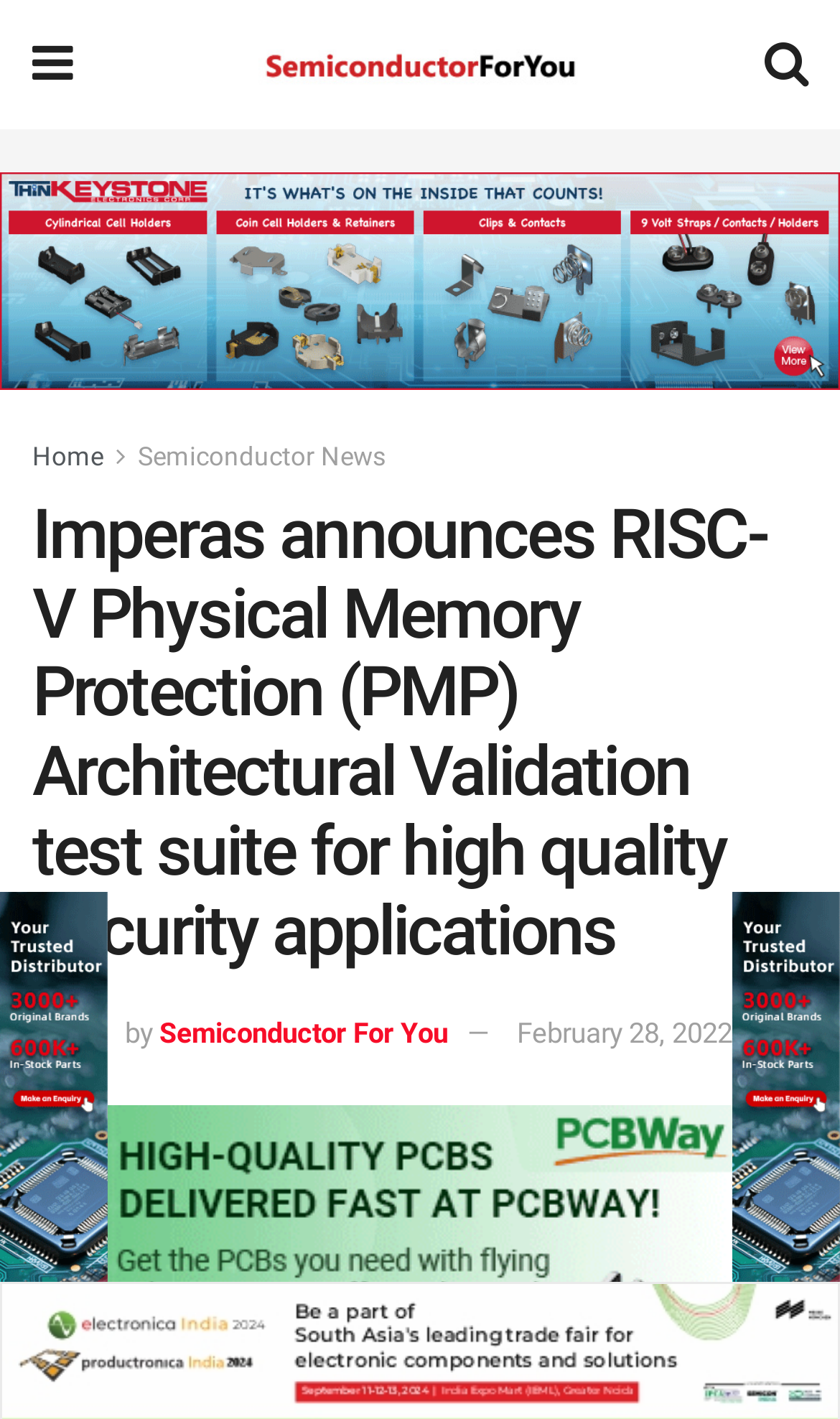What is the topic of the article?
From the screenshot, provide a brief answer in one word or phrase.

RISC-V Physical Memory Protection